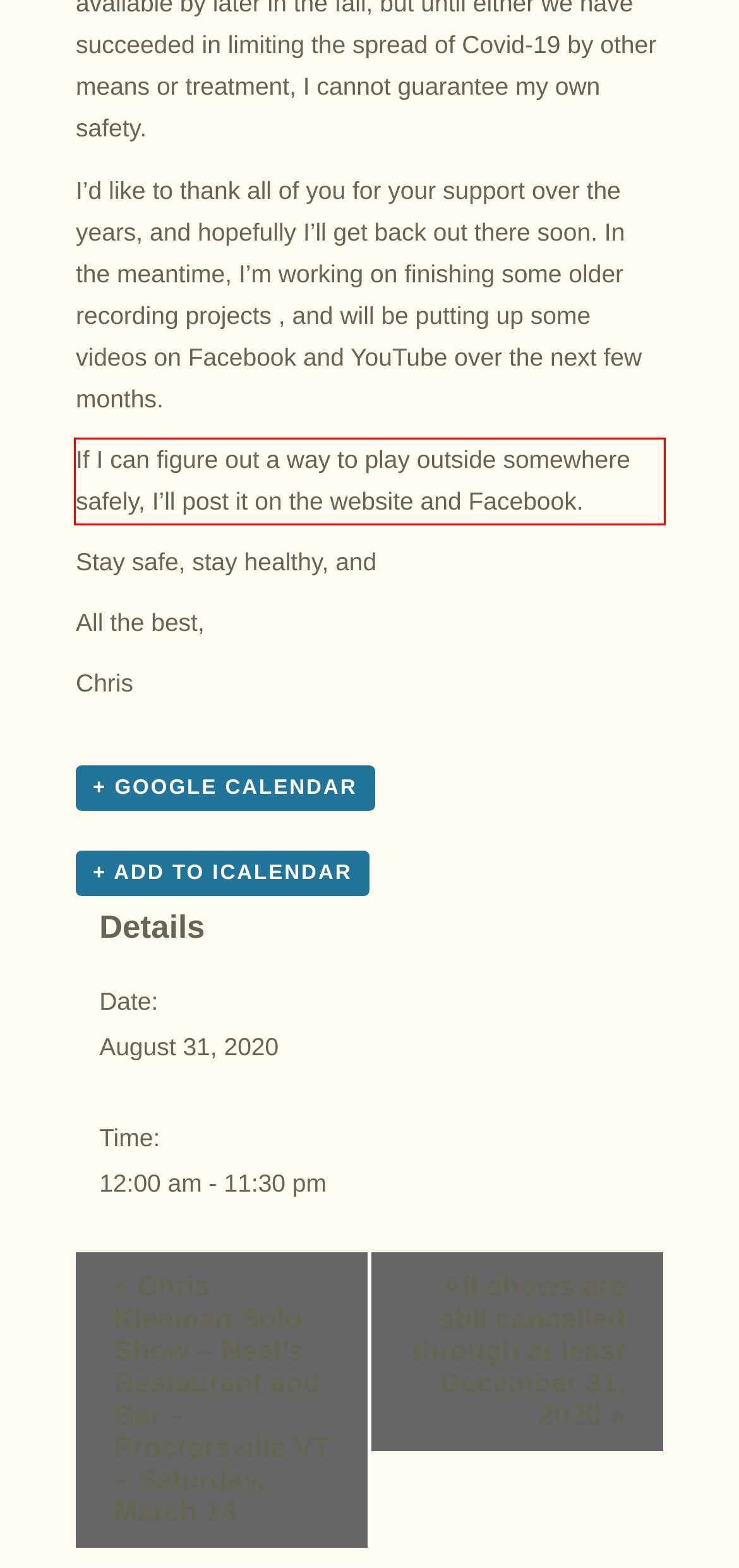Look at the webpage screenshot and recognize the text inside the red bounding box.

If I can figure out a way to play outside somewhere safely, I’ll post it on the website and Facebook.